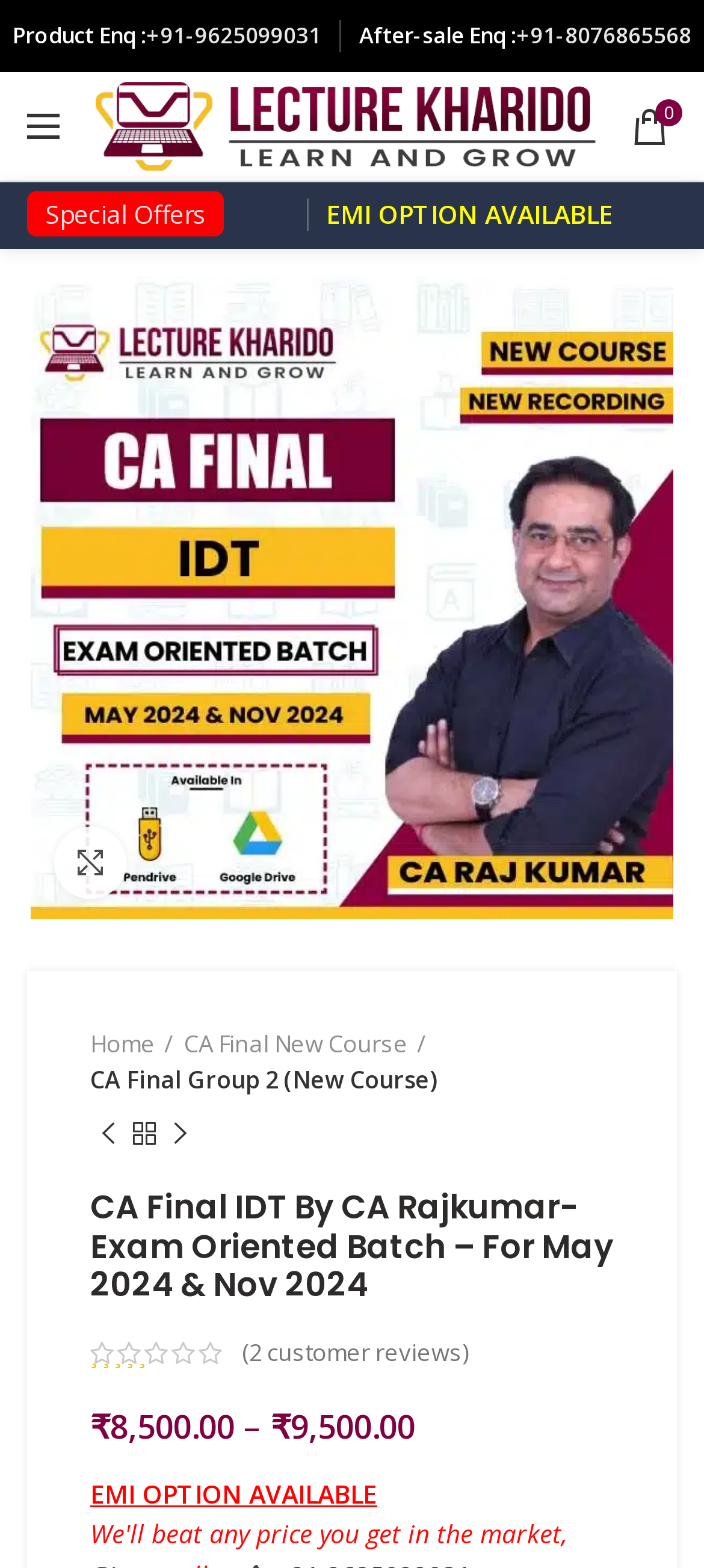How many customer reviews are there for this course?
Use the image to give a comprehensive and detailed response to the question.

The number of customer reviews can be found in the link '(2 customer reviews)' which is located below the image 'Rated 5.00 out of 5', and it is 2.